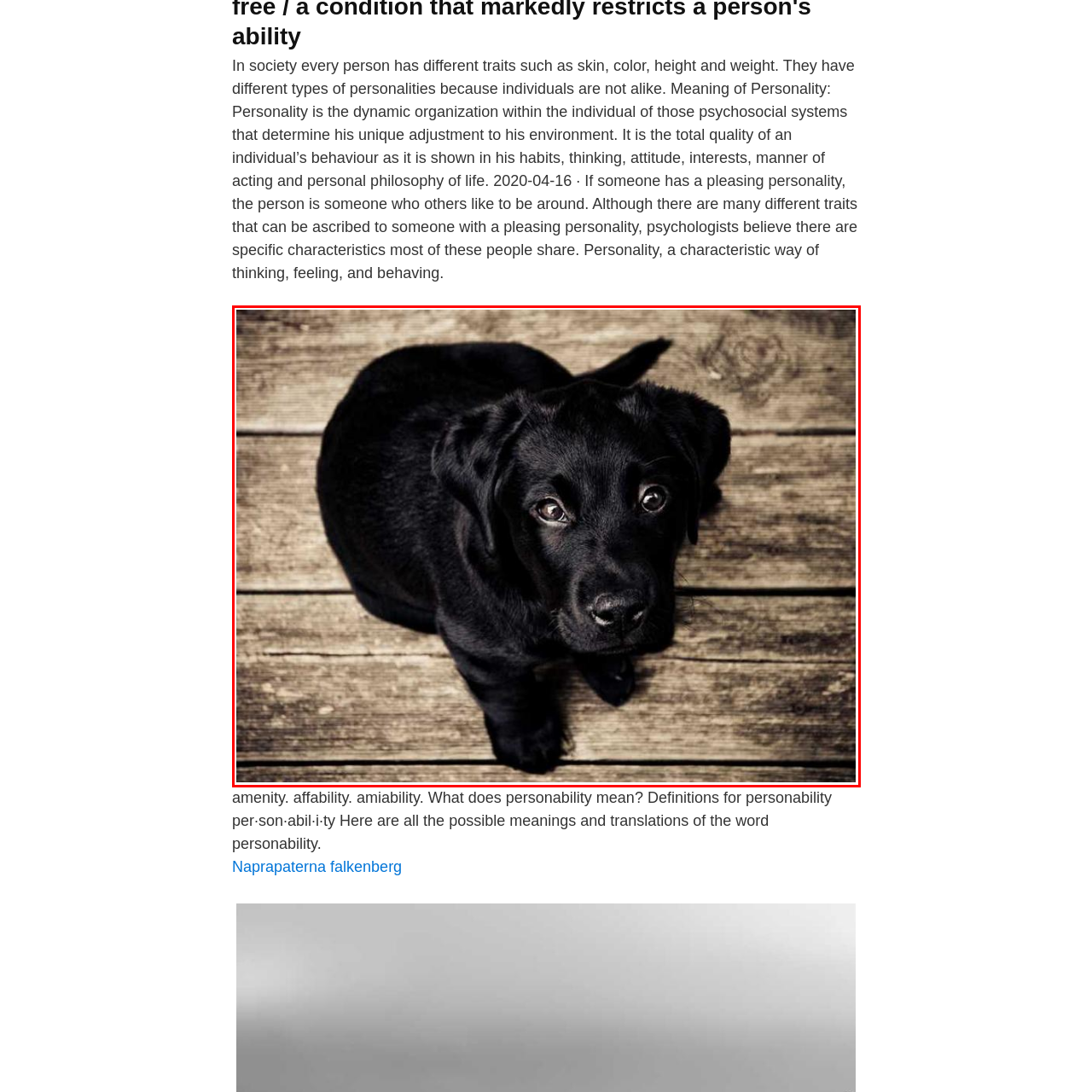What is the puppy lying on?
Focus on the part of the image marked with a red bounding box and deliver an in-depth answer grounded in the visual elements you observe.

According to the caption, the puppy is lying on a 'textured wooden surface', which suggests that the surface beneath the puppy is made of wood.